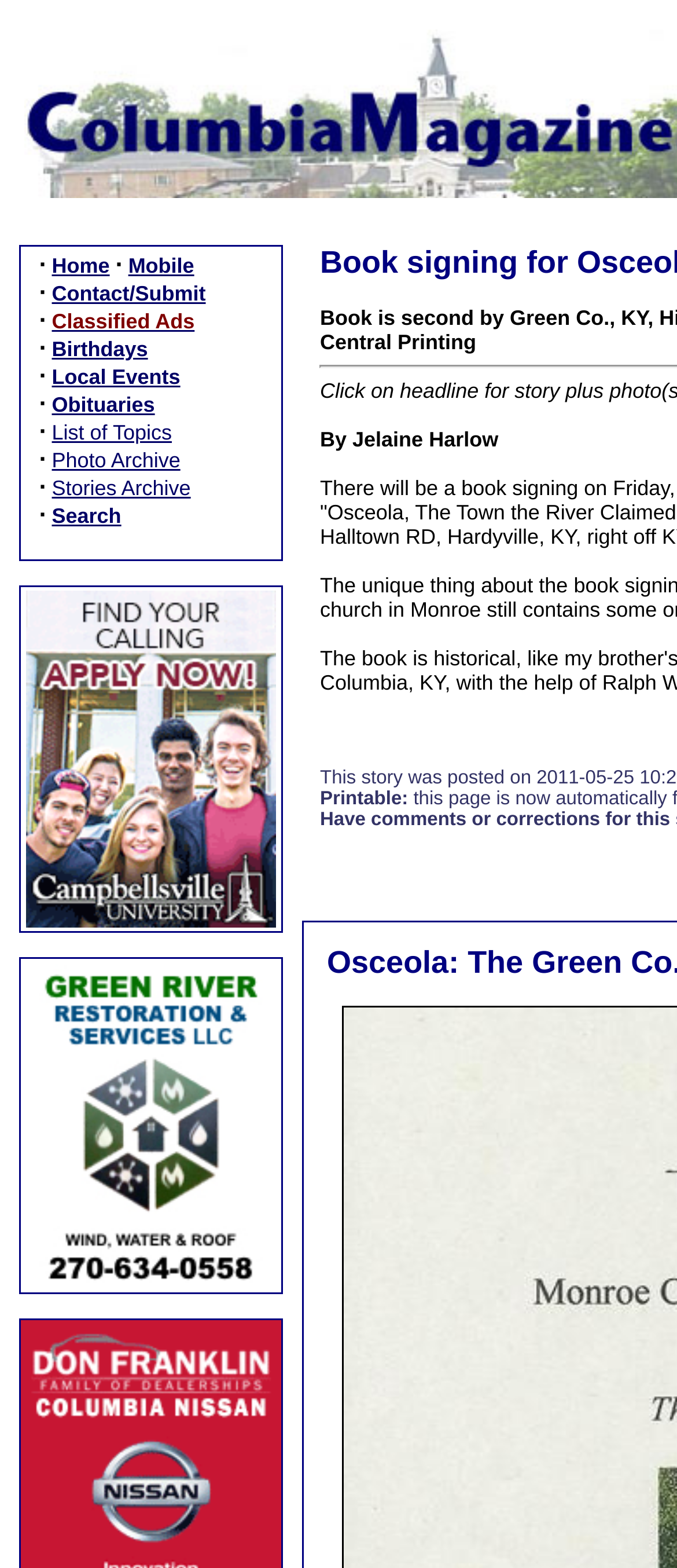Bounding box coordinates are given in the format (top-left x, top-left y, bottom-right x, bottom-right y). All values should be floating point numbers between 0 and 1. Provide the bounding box coordinate for the UI element described as: Home

[0.077, 0.162, 0.162, 0.177]